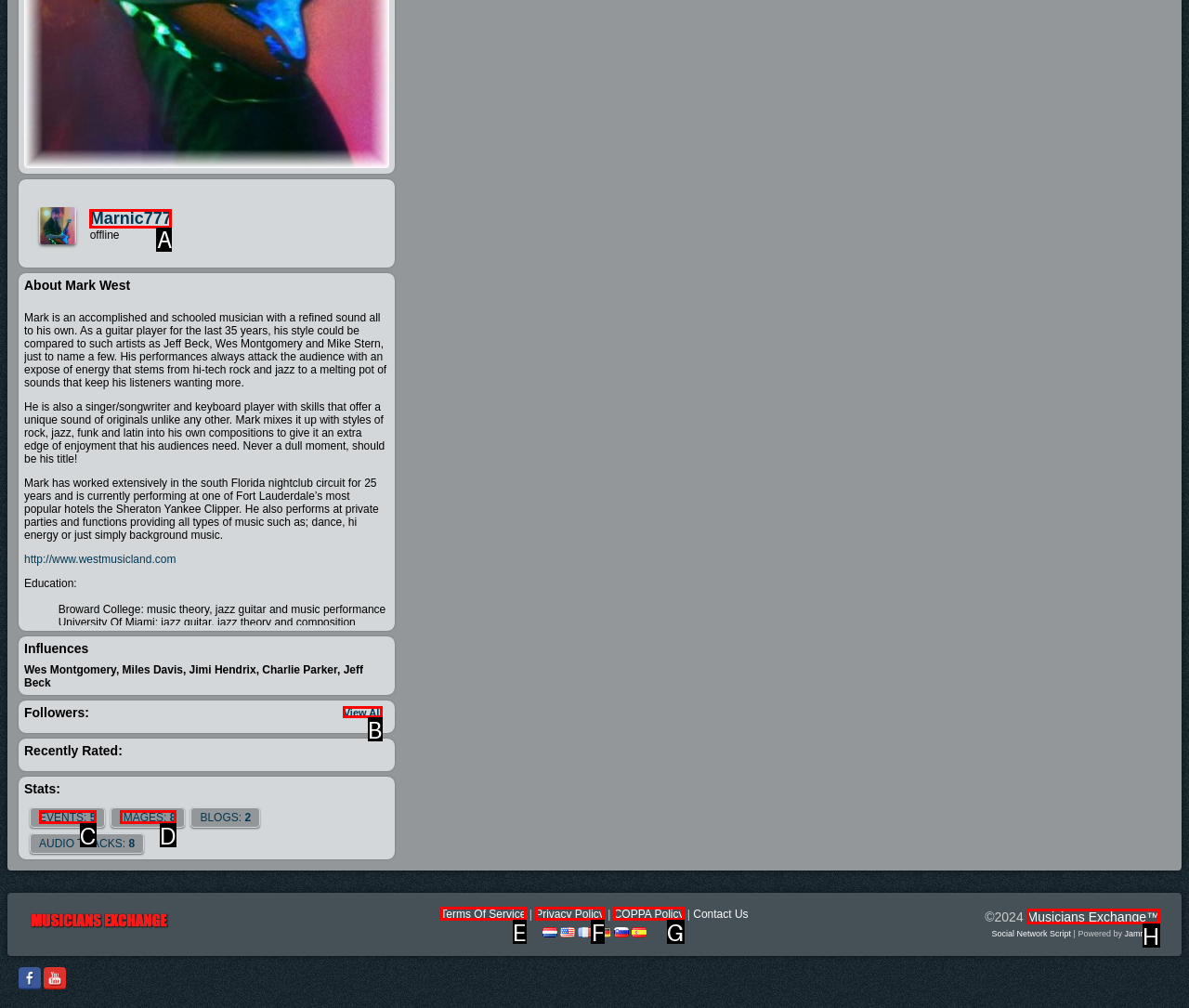Identify the UI element that corresponds to this description: marnic777
Respond with the letter of the correct option.

A